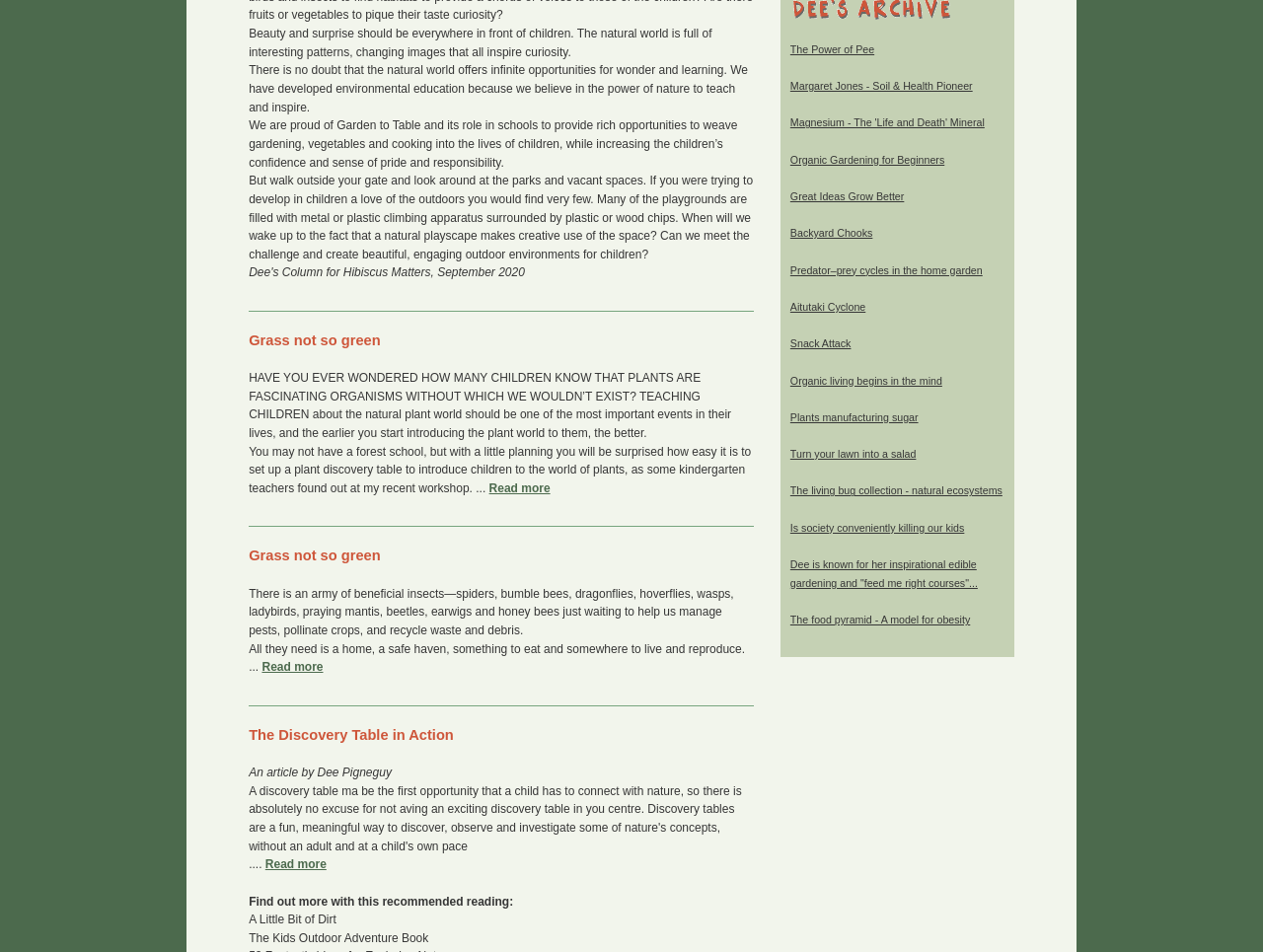Find the bounding box coordinates for the HTML element described in this sentence: "Organic Gardening for Beginners". Provide the coordinates as four float numbers between 0 and 1, in the format [left, top, right, bottom].

[0.626, 0.161, 0.748, 0.174]